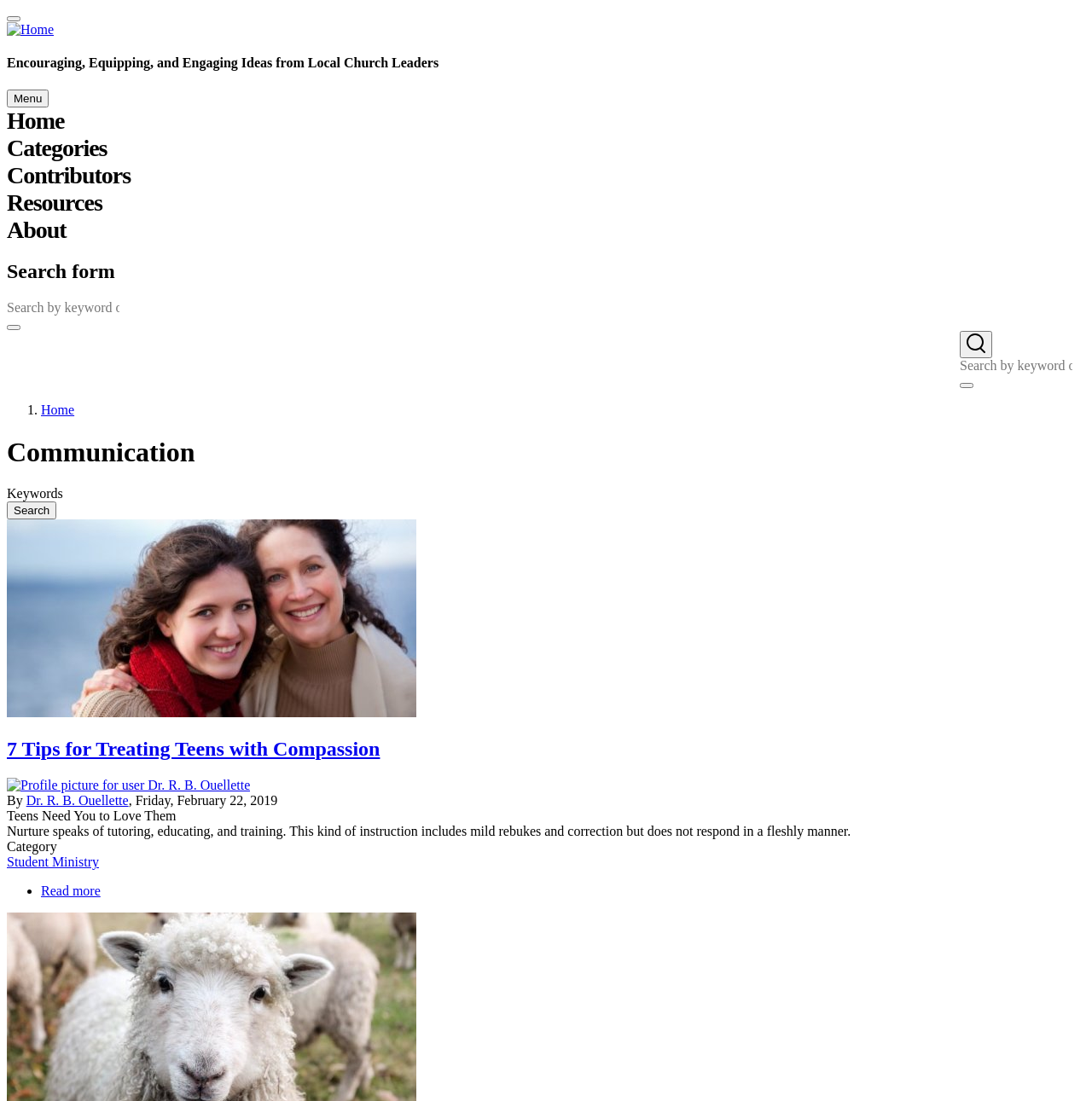Based on the image, provide a detailed and complete answer to the question: 
What is the main navigation menu?

I found the main navigation menu by looking at the navigation element with the description 'Main navigation' and its child links, which are 'Home', 'Categories', 'Contributors', 'Resources', and 'About'.